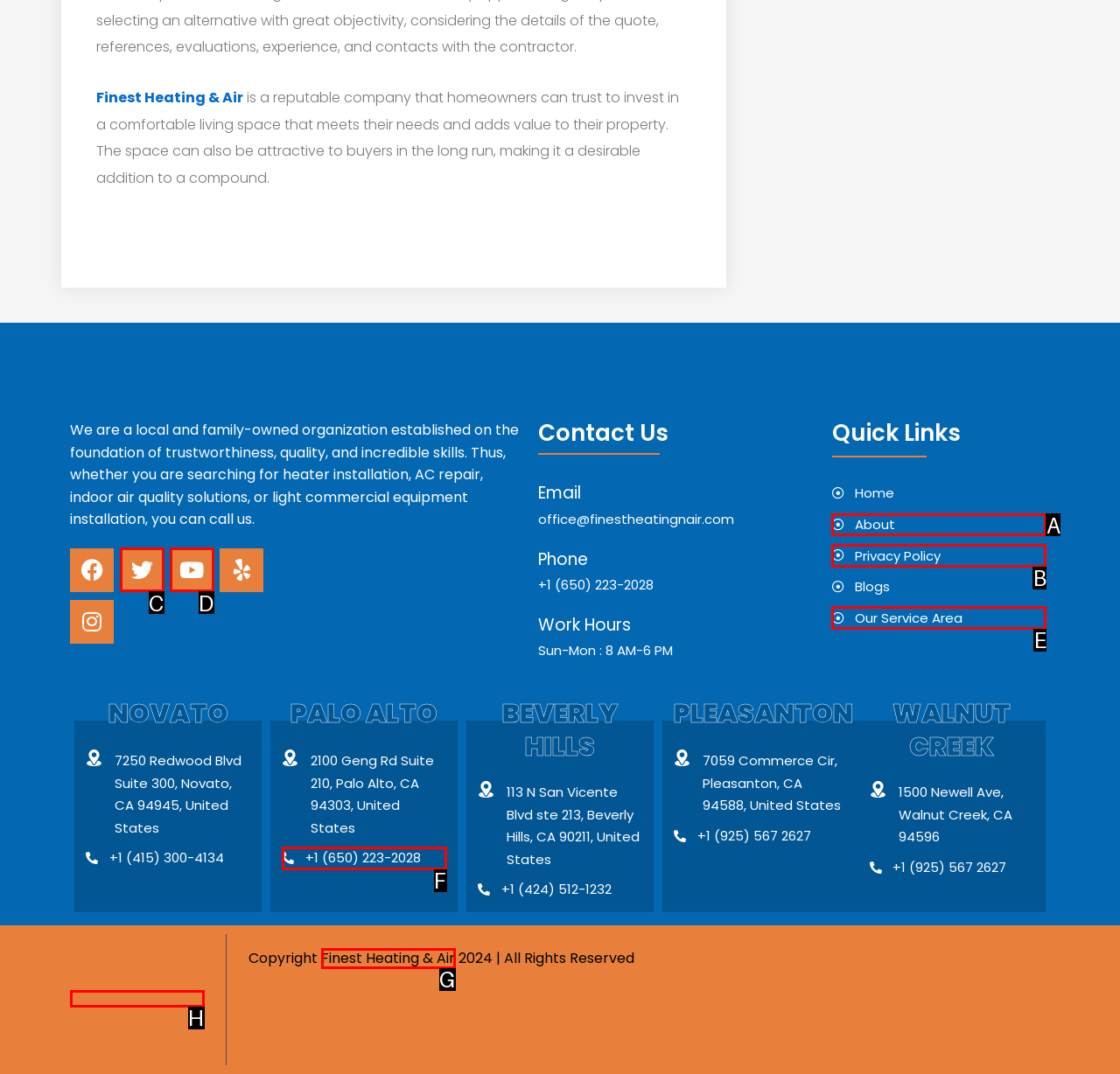Identify the HTML element that corresponds to the description: alt="Brooklyn Seo" Provide the letter of the matching option directly from the choices.

H